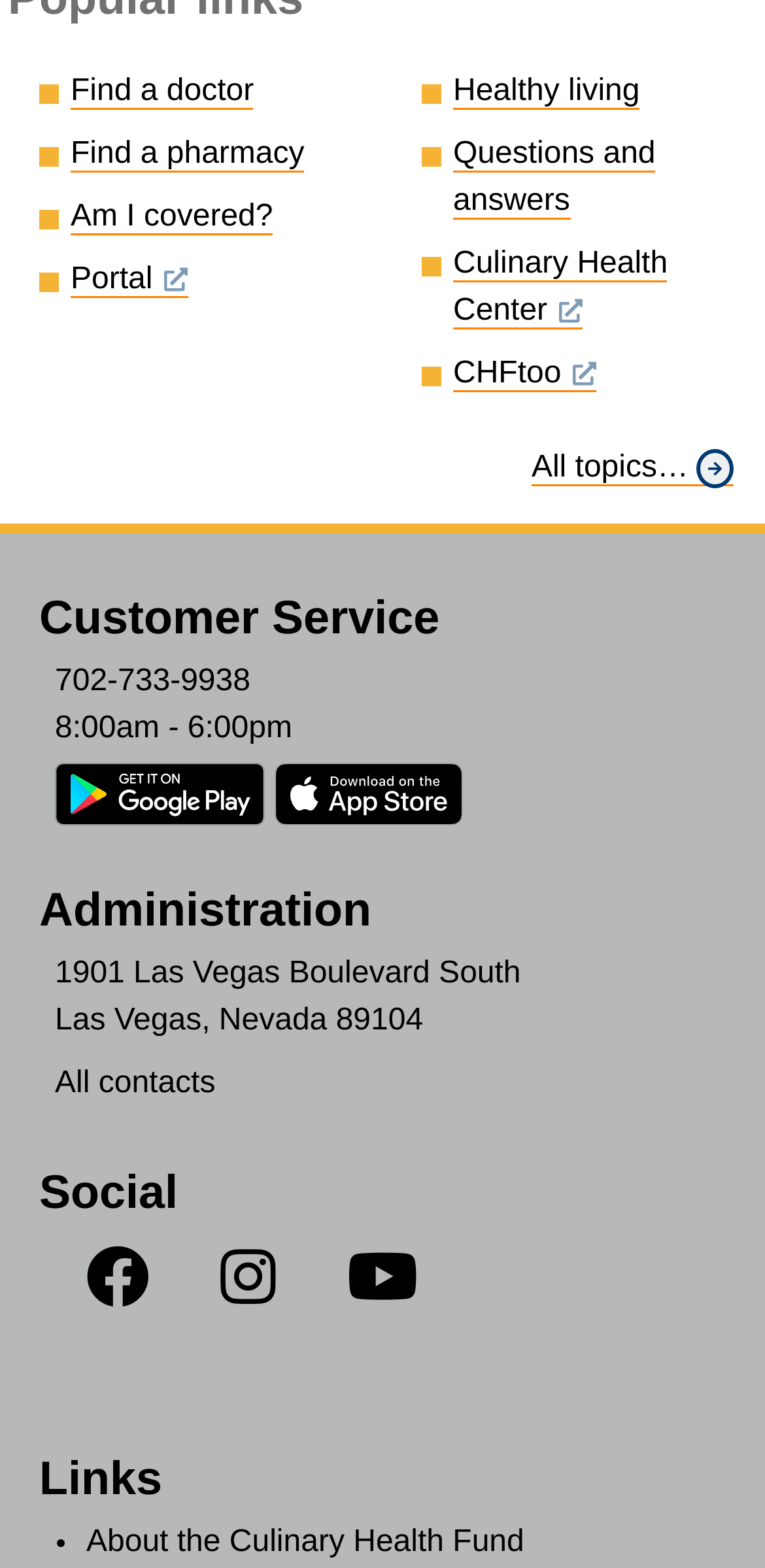Please provide a brief answer to the following inquiry using a single word or phrase:
What is the topic of the 'Culinary Health Center' link?

Healthy living